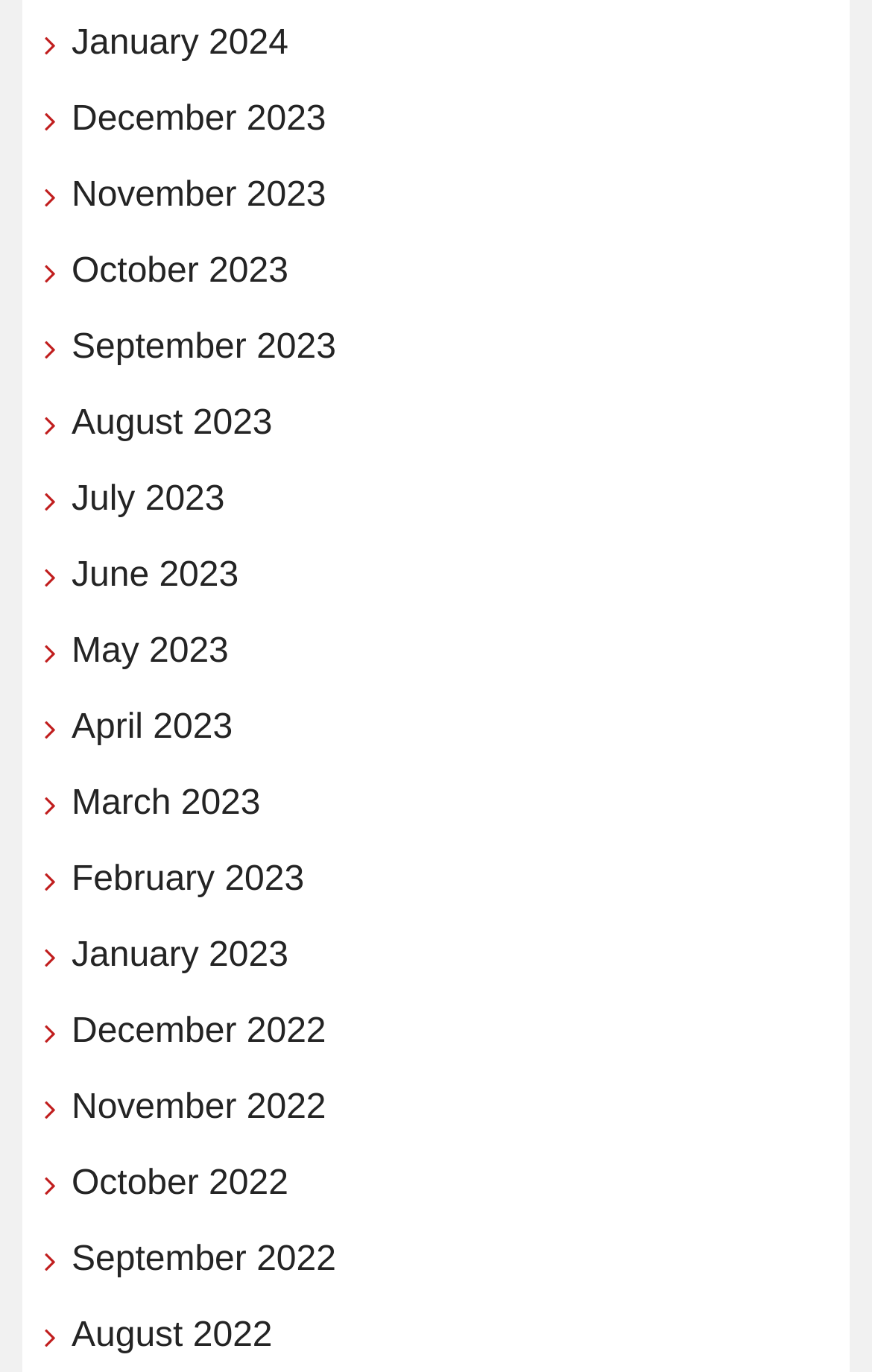Are the links in chronological order?
Look at the image and respond to the question as thoroughly as possible.

I examined the list of links and found that they are in chronological order, with the earliest month (December 2022) at the bottom and the latest month (January 2024) at the top.